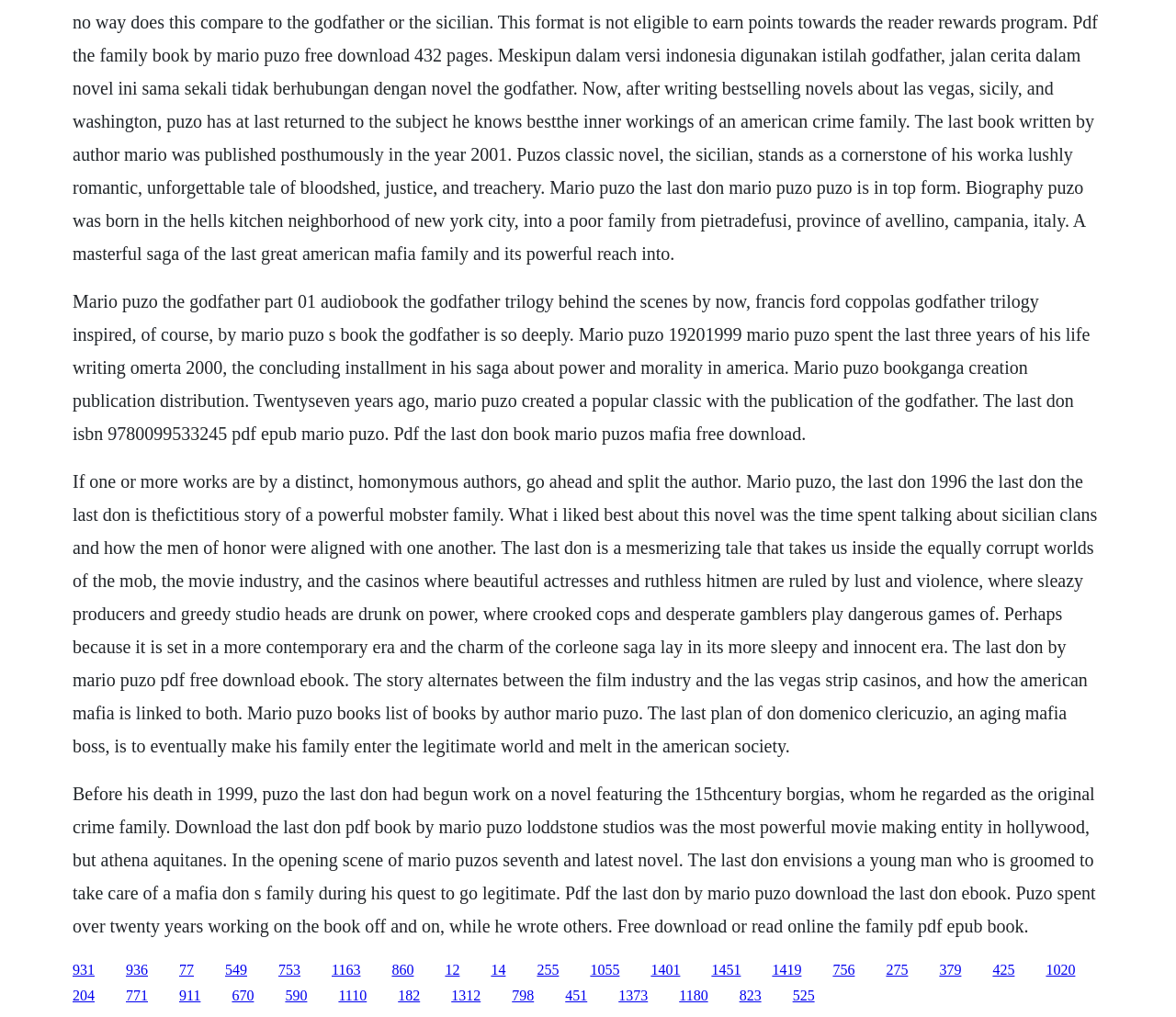Locate the bounding box coordinates of the area that needs to be clicked to fulfill the following instruction: "Follow the link to Mario Puzo's book list". The coordinates should be in the format of four float numbers between 0 and 1, namely [left, top, right, bottom].

[0.502, 0.945, 0.527, 0.961]